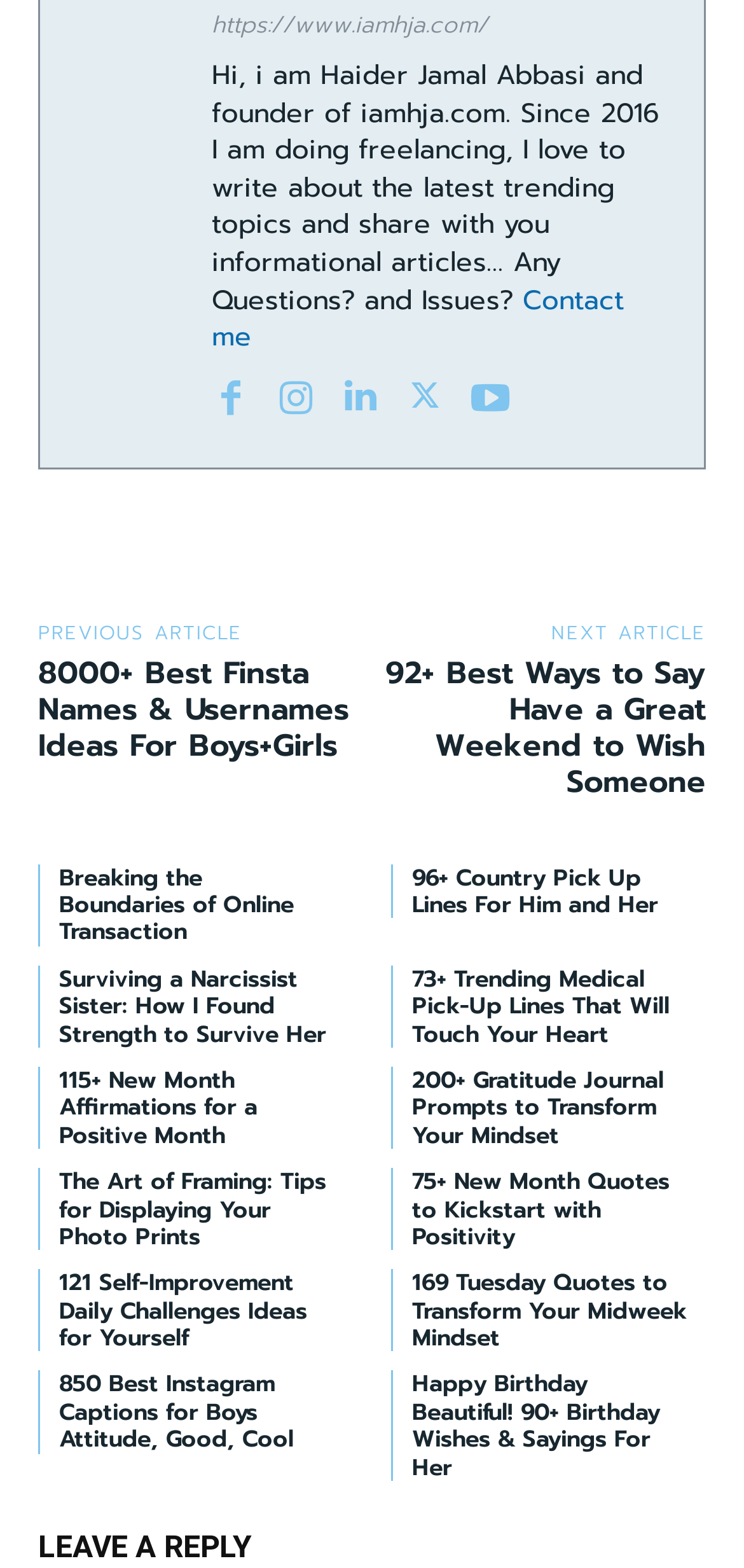Provide the bounding box coordinates of the area you need to click to execute the following instruction: "Explore the '96+ Country Pick Up Lines For Him and Her' article".

[0.554, 0.551, 0.923, 0.586]